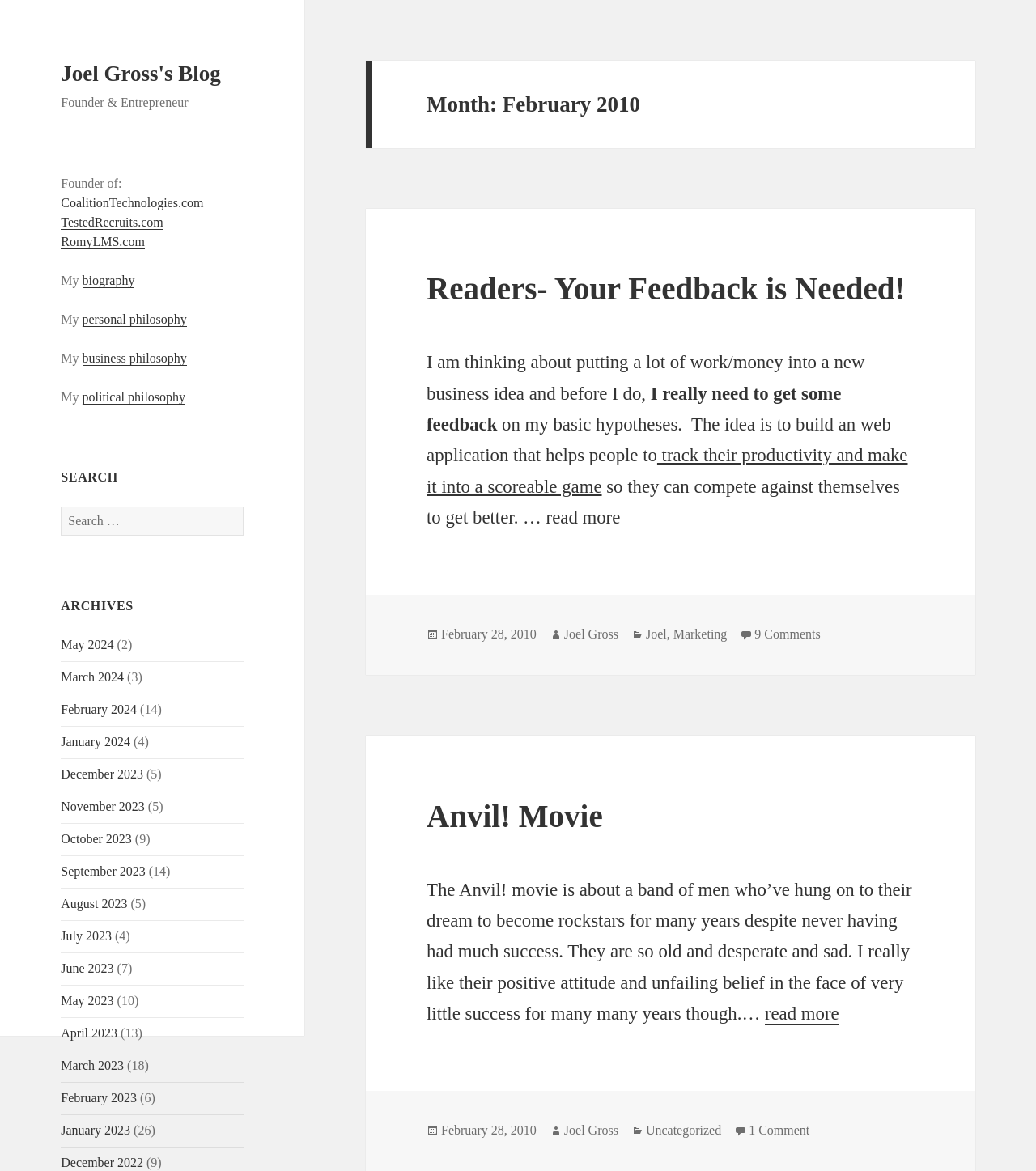Find the bounding box coordinates of the element you need to click on to perform this action: 'Read more about Readers- Your Feedback is Needed!'. The coordinates should be represented by four float values between 0 and 1, in the format [left, top, right, bottom].

[0.527, 0.433, 0.599, 0.451]